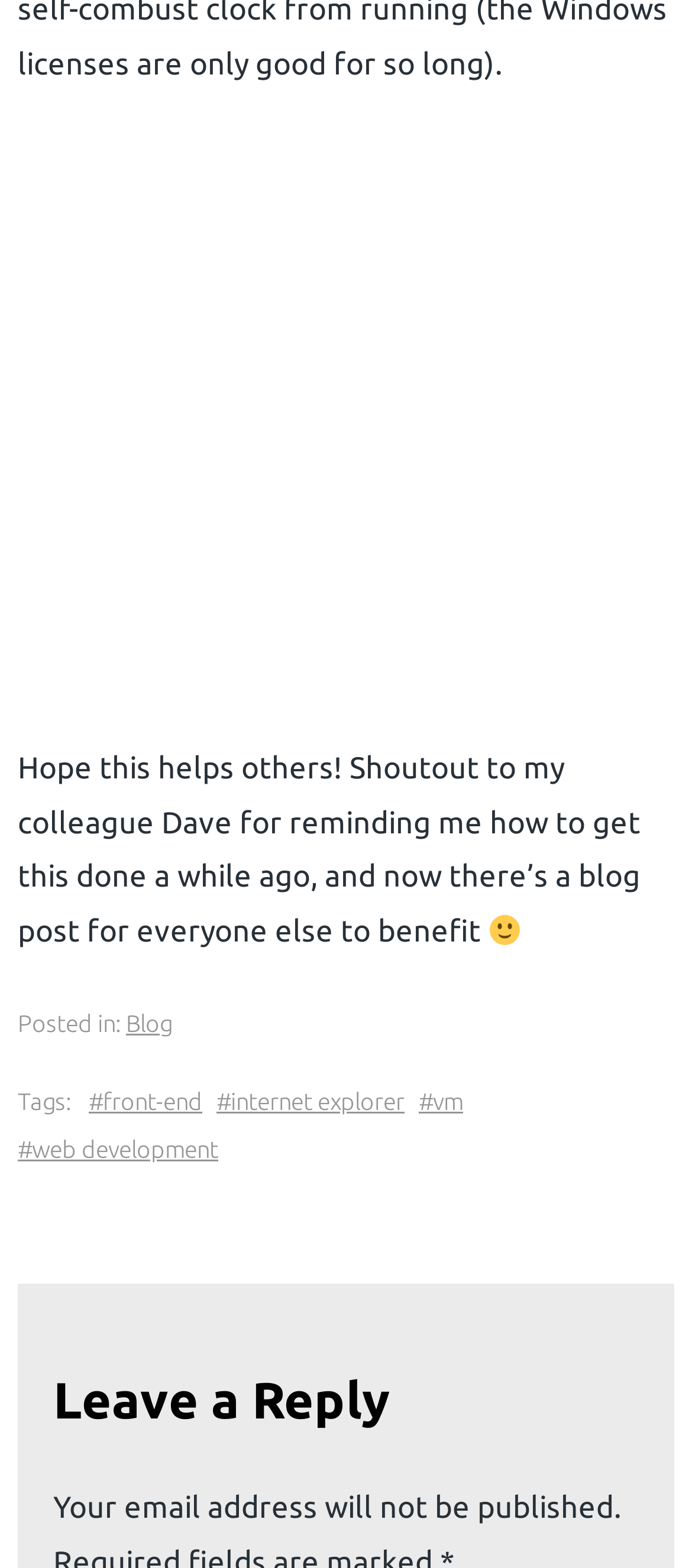What is the category of the blog post? Please answer the question using a single word or phrase based on the image.

Blog